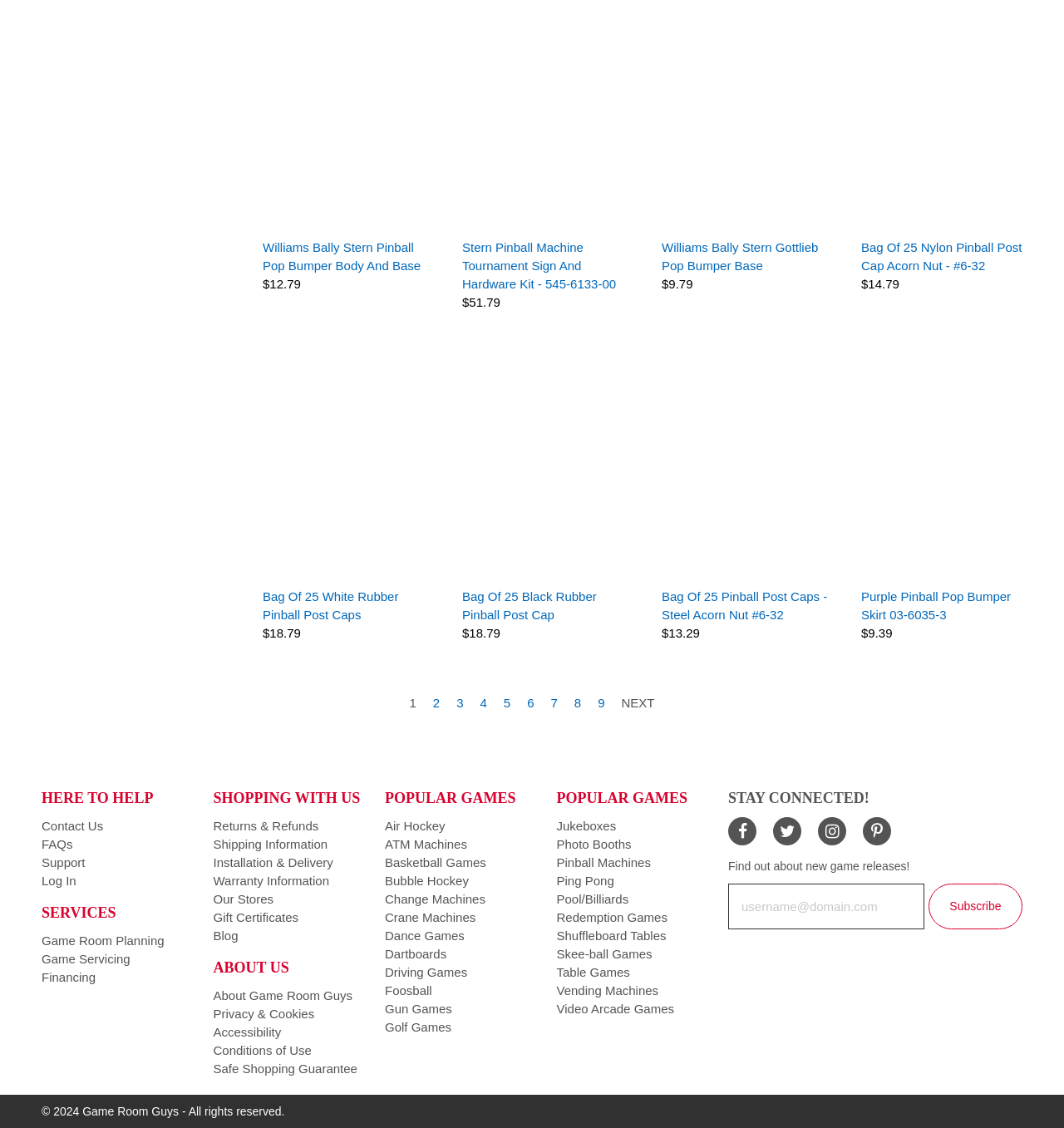Respond with a single word or short phrase to the following question: 
What is the price of Williams Bally Stern Pinball Pop Bumper Body And Base?

$12.79